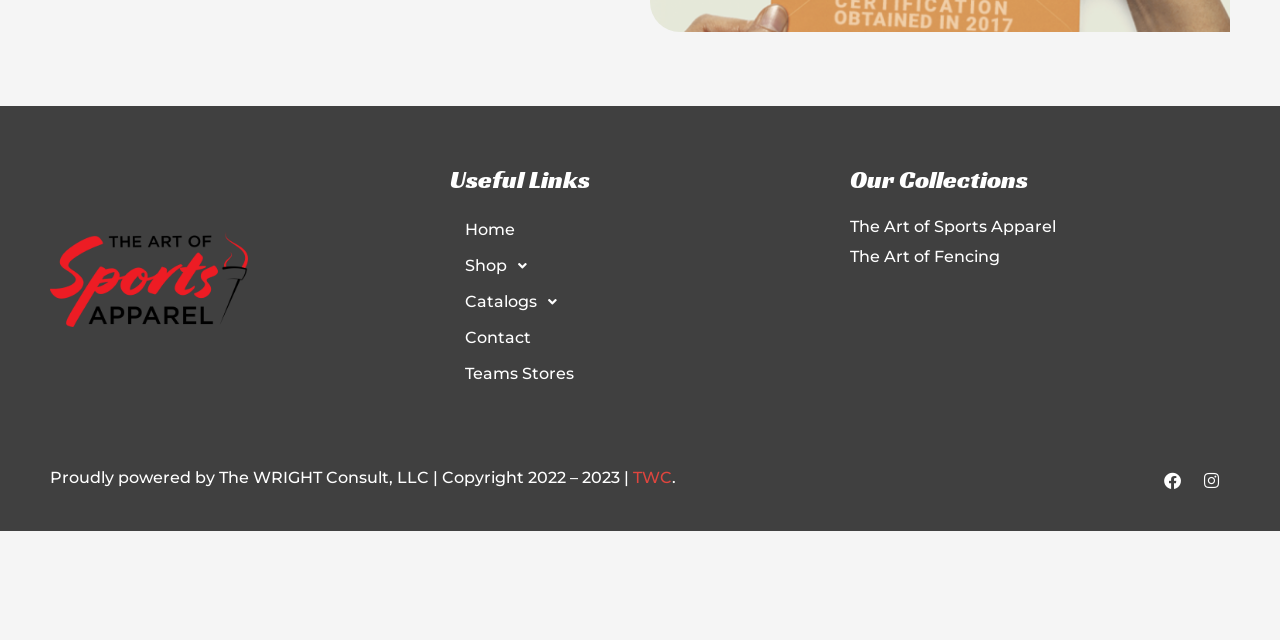Determine the bounding box for the HTML element described here: "Grasshopper Manufacture". The coordinates should be given as [left, top, right, bottom] with each number being a float between 0 and 1.

None